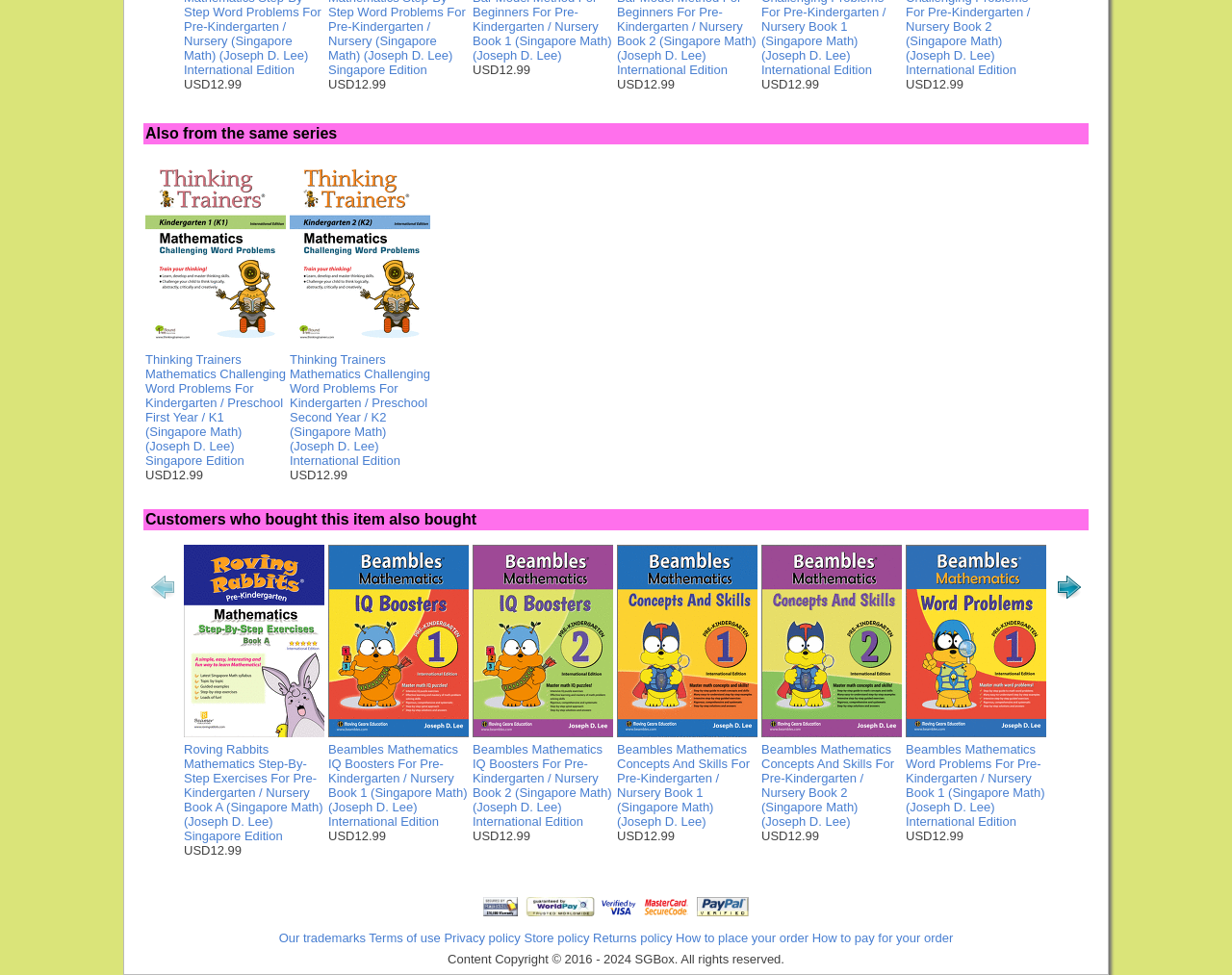Extract the bounding box coordinates for the UI element described as: "Our trademarks".

[0.226, 0.955, 0.297, 0.97]